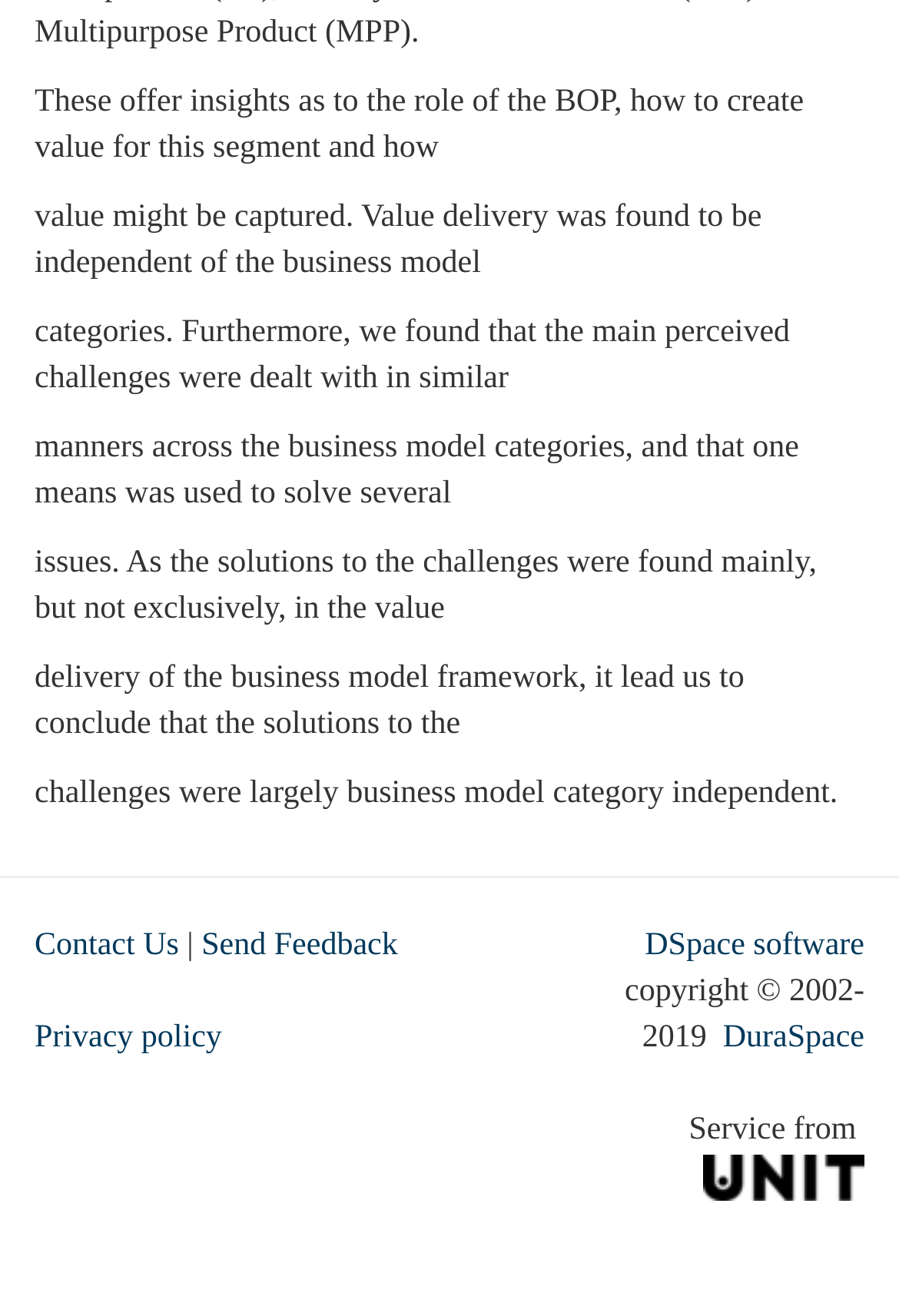Refer to the image and provide an in-depth answer to the question:
What is the name of the service provider?

The static text element and the linked text element both mention 'Unit', which appears to be the name of the service provider or organization responsible for the website.